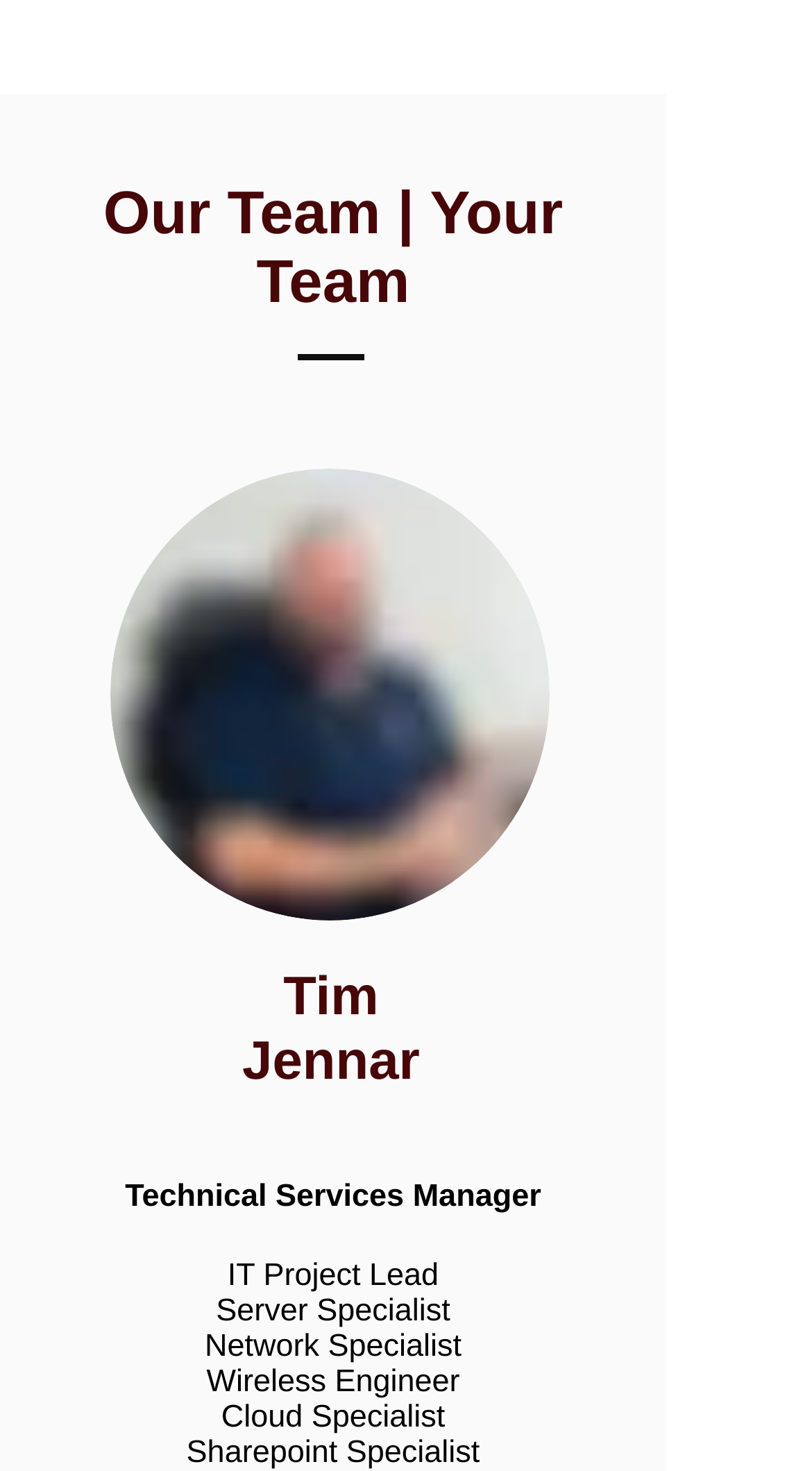Provide a one-word or brief phrase answer to the question:
What is the profession of Tim Jennar?

Technical Services Manager